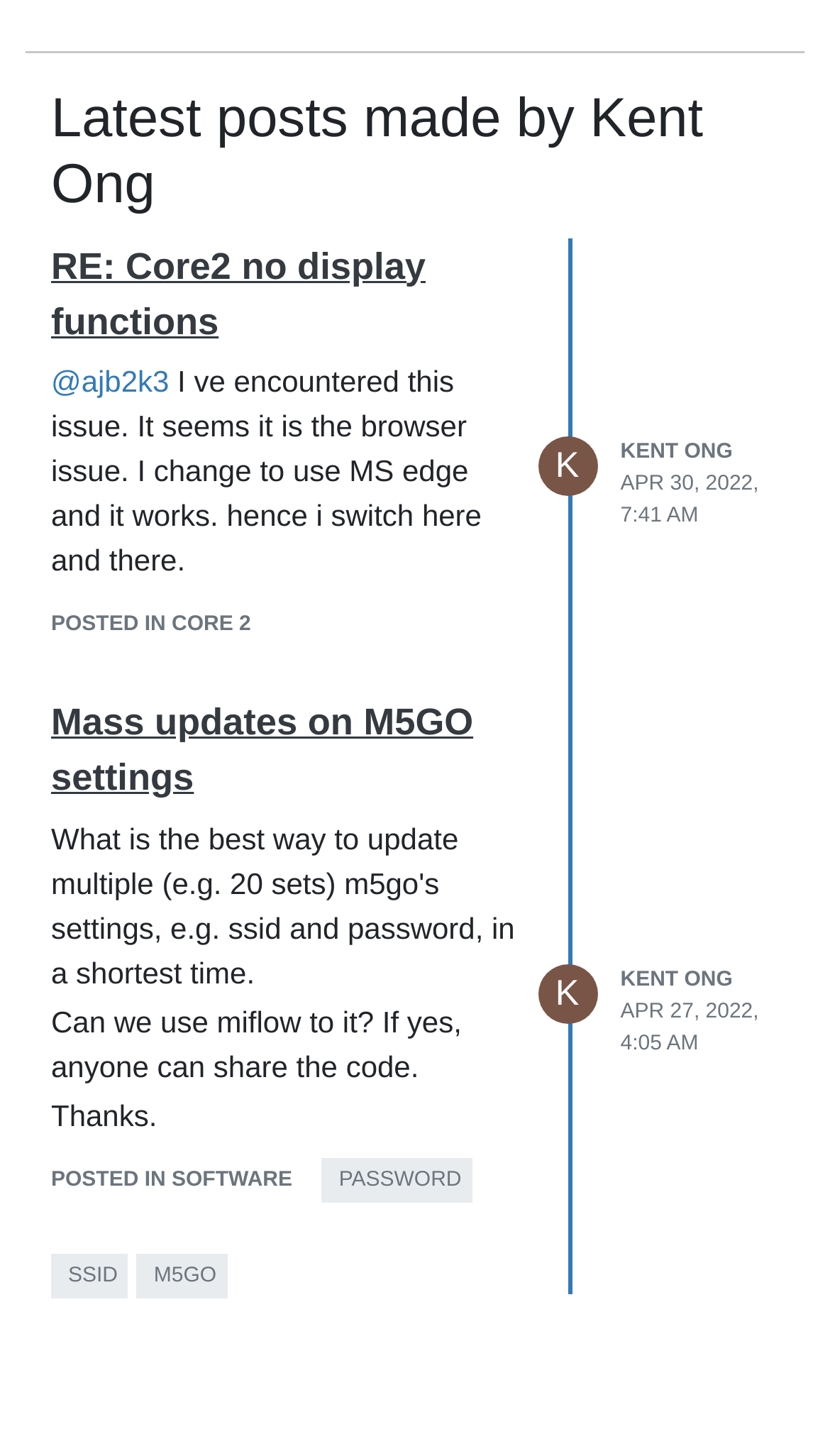Can you look at the image and give a comprehensive answer to the question:
What is the date of the post 'Mass updates on M5GO settings'?

I found the link 'Mass updates on M5GO settings' and then looked for the corresponding date, which is 'Apr 30, 2022, 7:41 AM'.